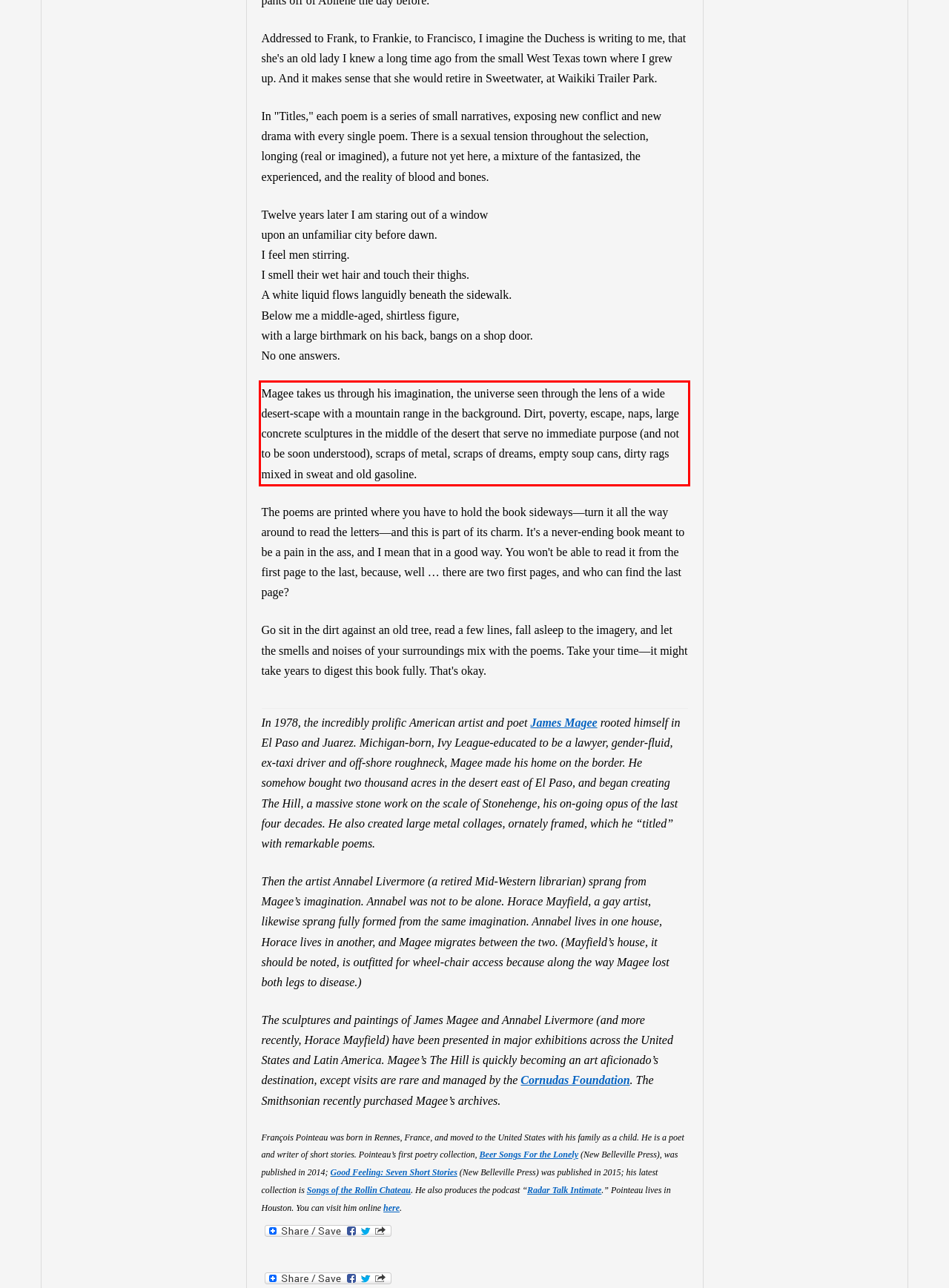Identify the text within the red bounding box on the webpage screenshot and generate the extracted text content.

Magee takes us through his imagination, the universe seen through the lens of a wide desert-scape with a mountain range in the background. Dirt, poverty, escape, naps, large concrete sculptures in the middle of the desert that serve no immediate purpose (and not to be soon understood), scraps of metal, scraps of dreams, empty soup cans, dirty rags mixed in sweat and old gasoline.